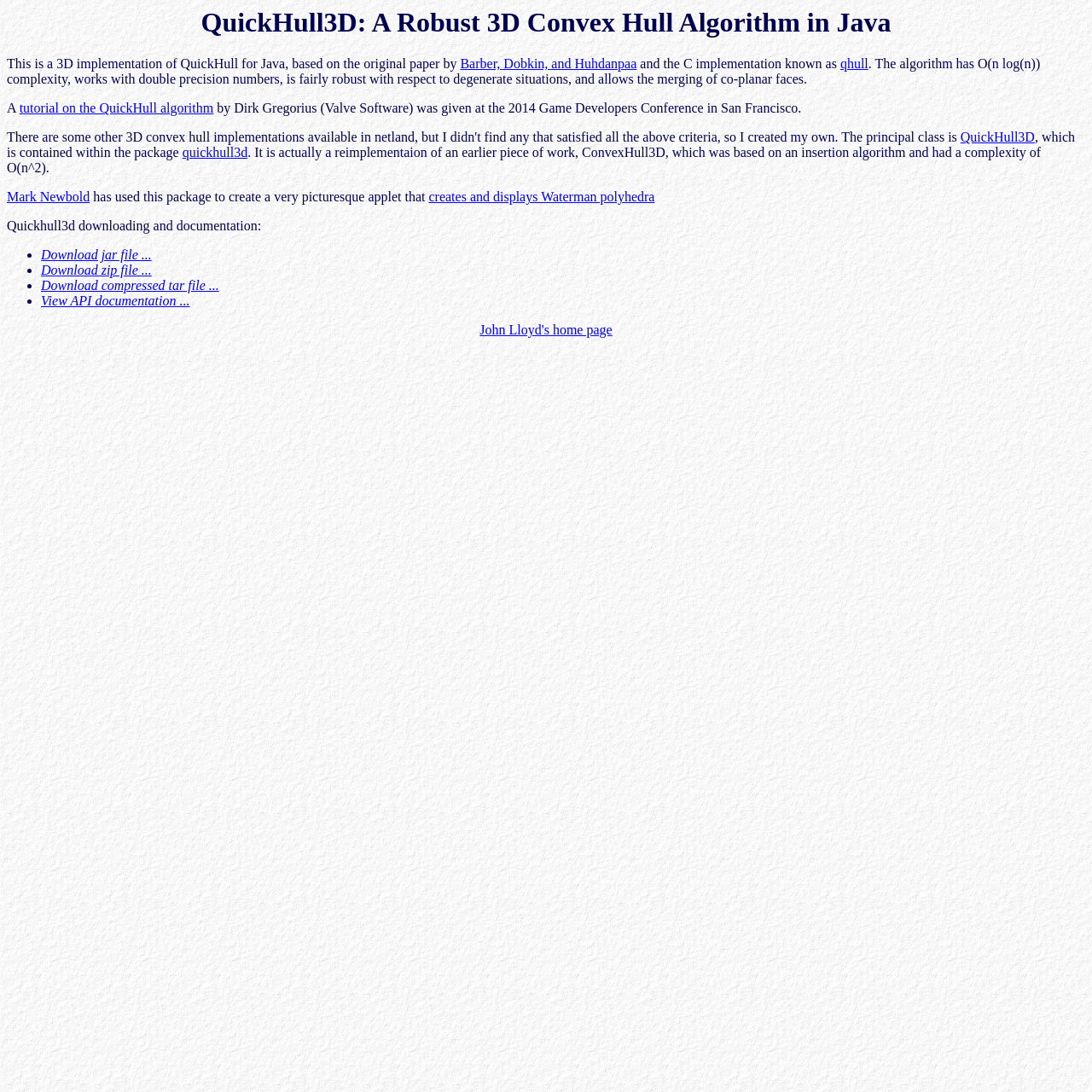Provide a short answer to the following question with just one word or phrase: Who gave a tutorial on the QuickHull algorithm at the 2014 Game Developers Conference?

Dirk Gregorius